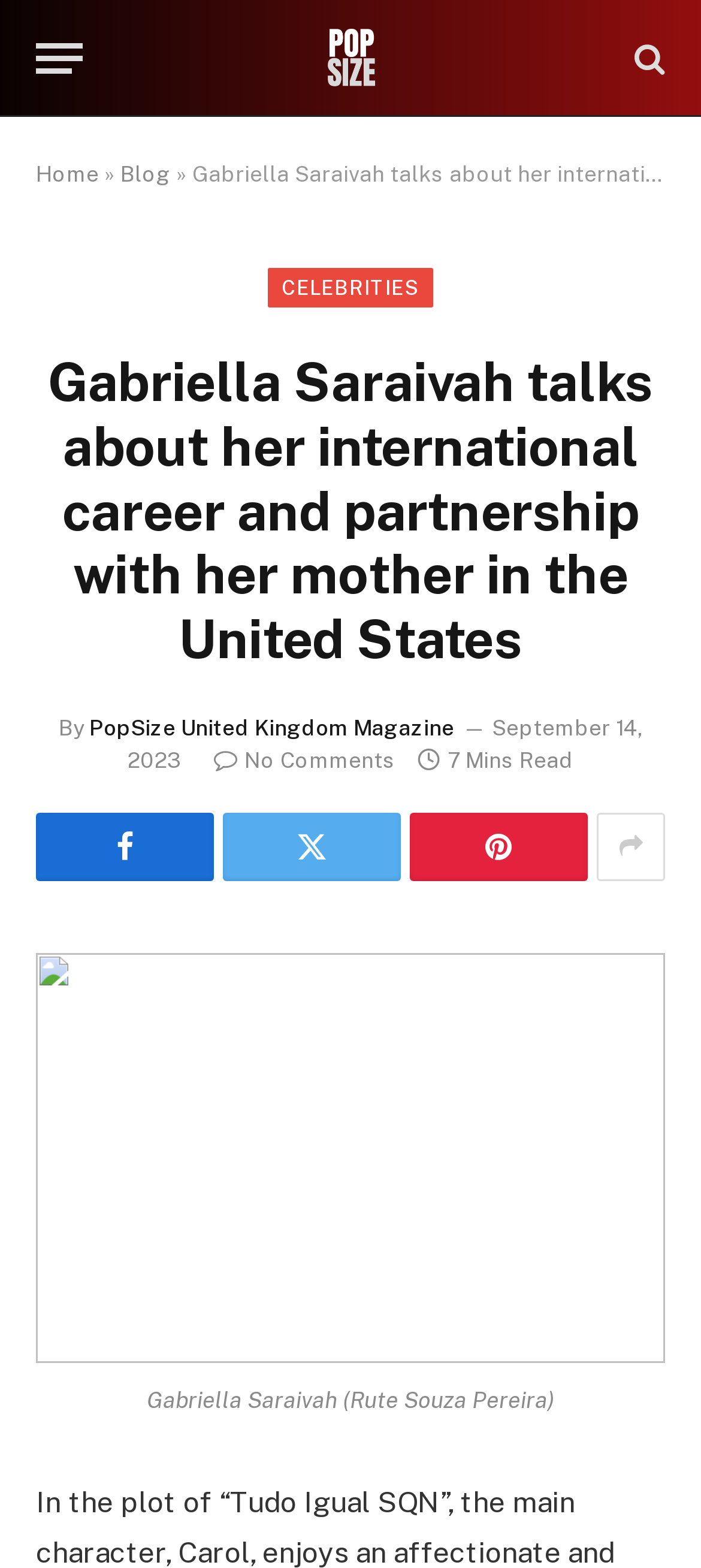Please specify the bounding box coordinates of the clickable section necessary to execute the following command: "View the article about Gabriella Saraivah".

[0.051, 0.607, 0.949, 0.87]